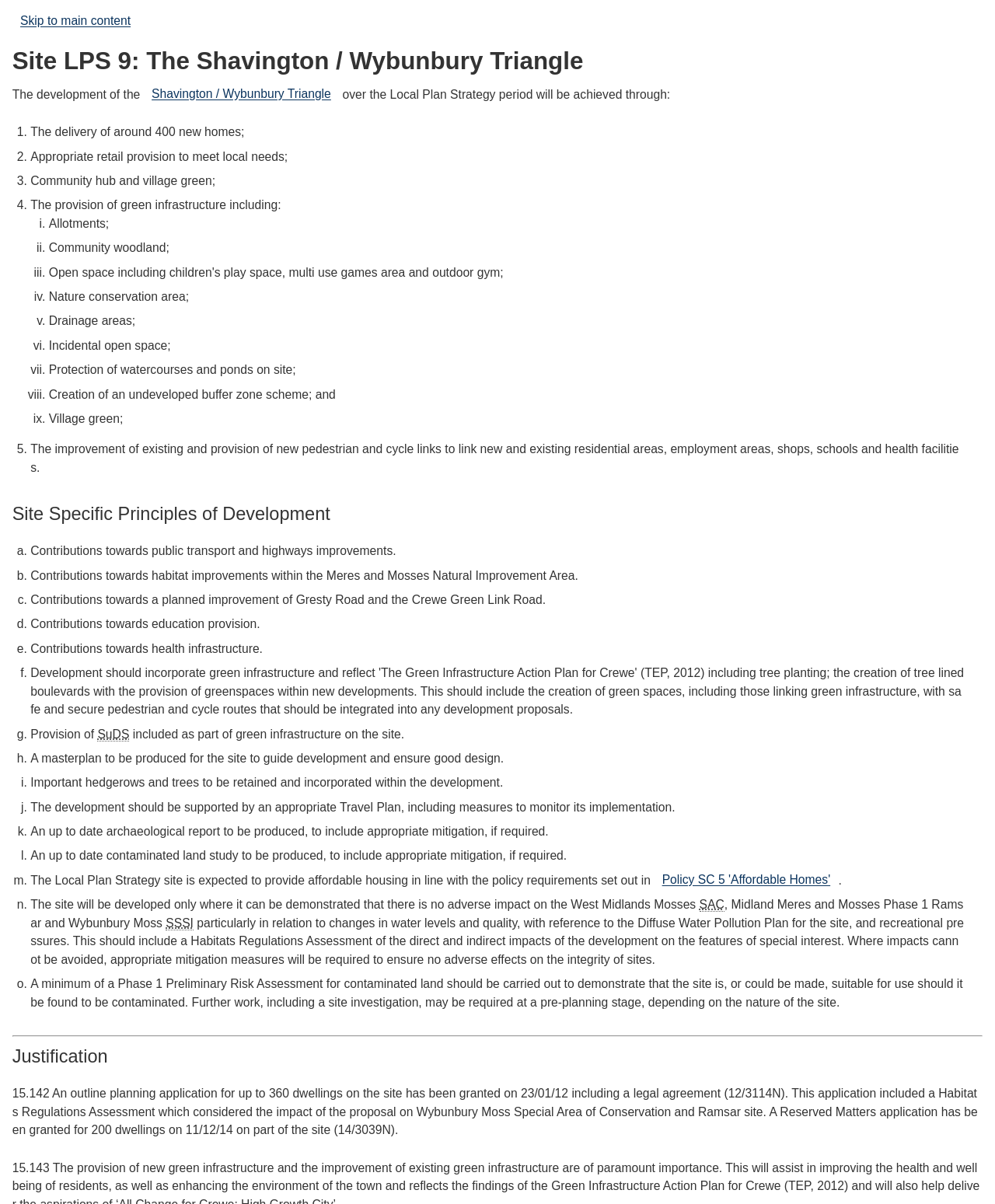Please find the bounding box for the following UI element description. Provide the coordinates in (top-left x, top-left y, bottom-right x, bottom-right y) format, with values between 0 and 1: Shavington / Wybunbury Triangle

[0.144, 0.066, 0.341, 0.09]